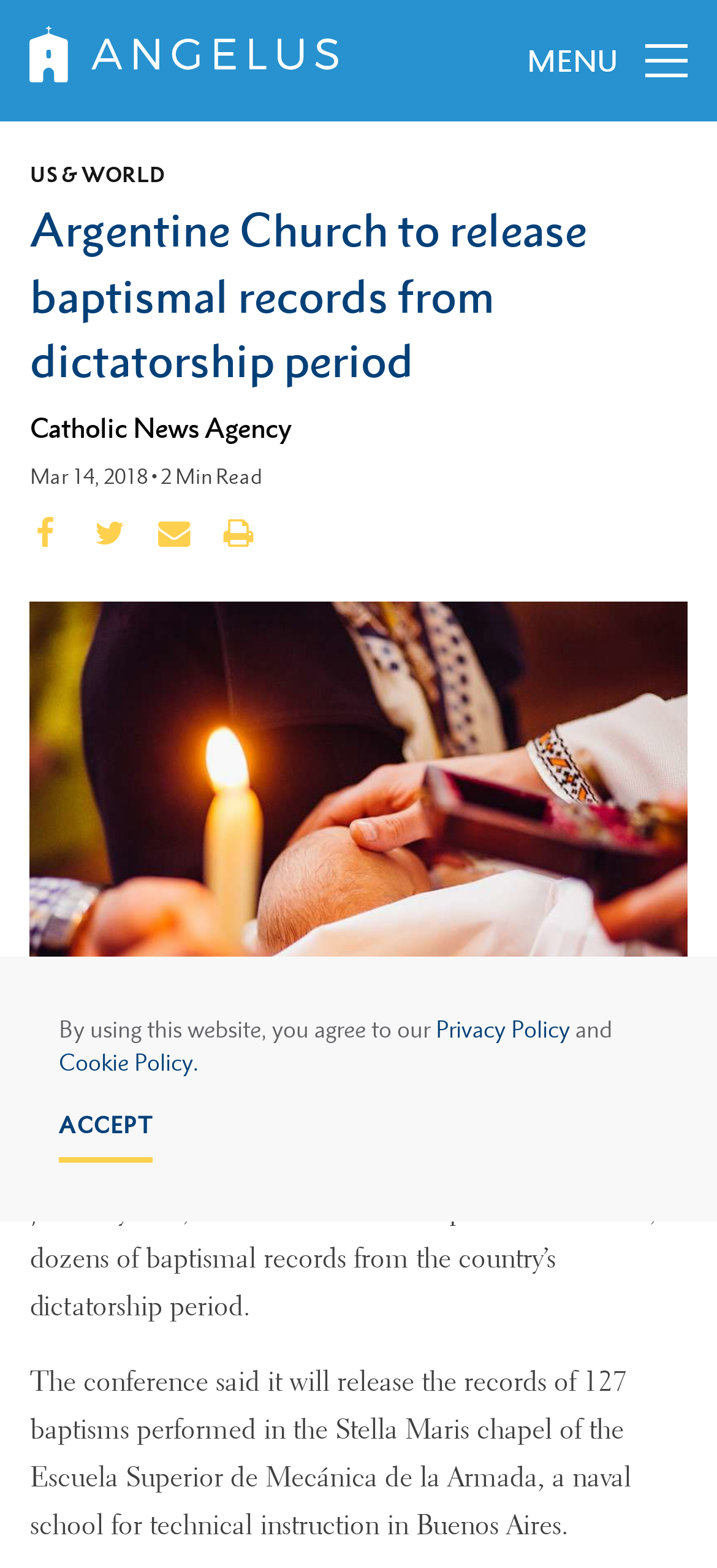Please identify the bounding box coordinates of the element on the webpage that should be clicked to follow this instruction: "Click the US & WORLD link". The bounding box coordinates should be given as four float numbers between 0 and 1, formatted as [left, top, right, bottom].

[0.042, 0.104, 0.231, 0.12]